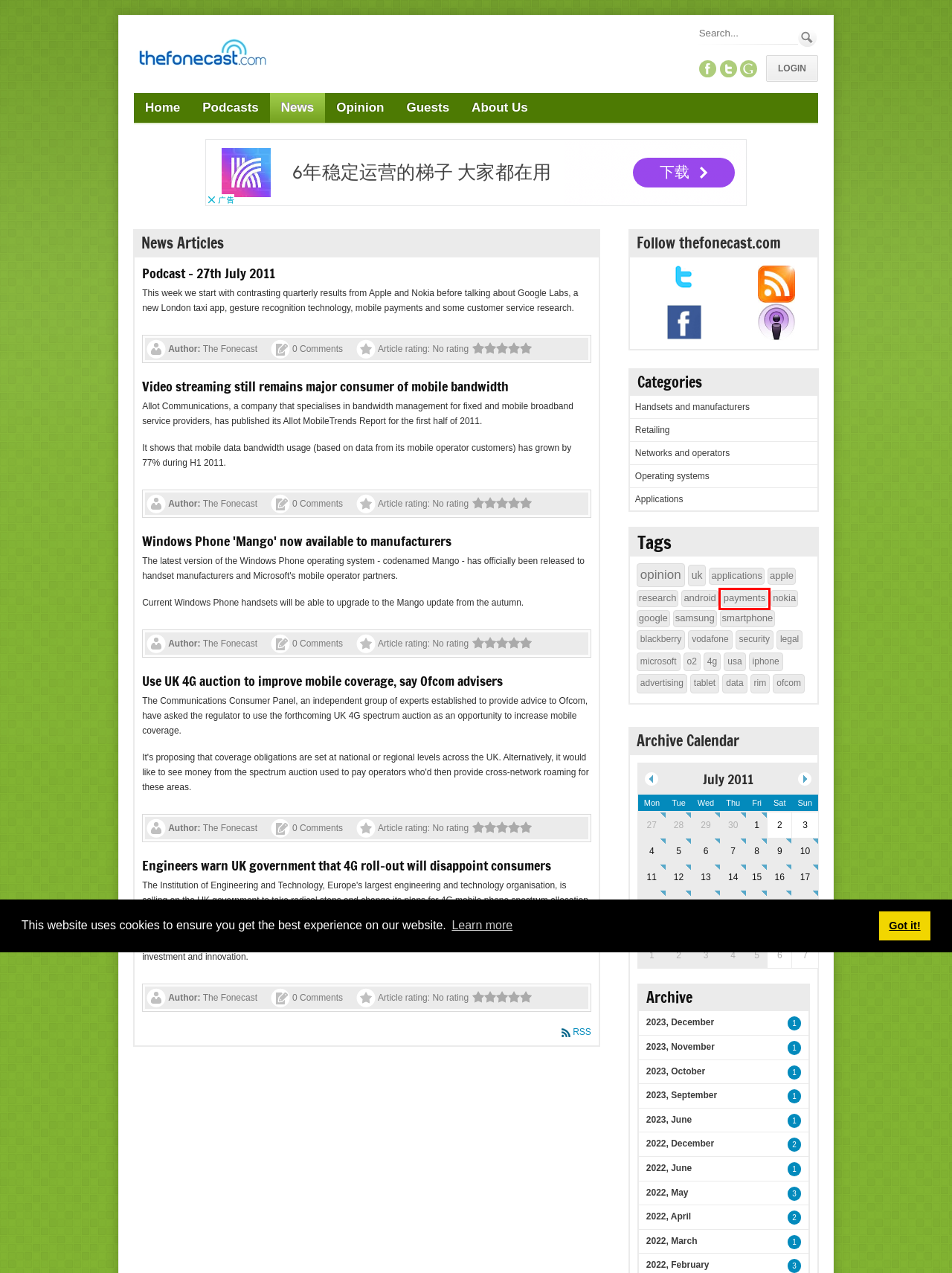Assess the screenshot of a webpage with a red bounding box and determine which webpage description most accurately matches the new page after clicking the element within the red box. Here are the options:
A. User Log In
B. TheFonecast.com - mobile telecoms opinion
C. TheFonecast.com - payments
D. TheFonecast.com - uk
E. Applications - TheFonecast.com
F. TheFonecast.com - blackberry
G. TheFonecast.com - nokia
H. TheFonecast.com - 4g

C